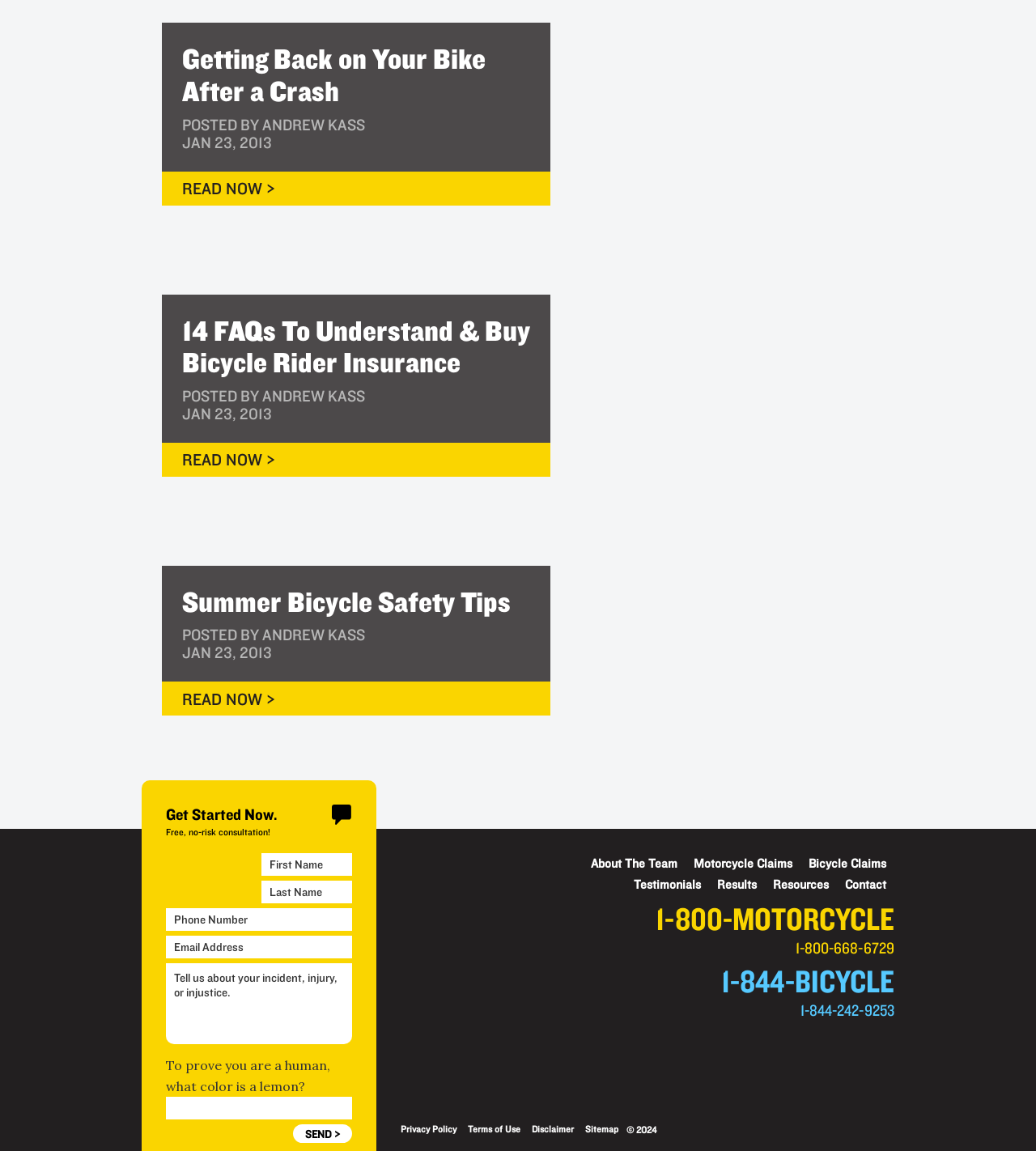Could you provide the bounding box coordinates for the portion of the screen to click to complete this instruction: "Learn about the team"?

[0.57, 0.745, 0.654, 0.756]